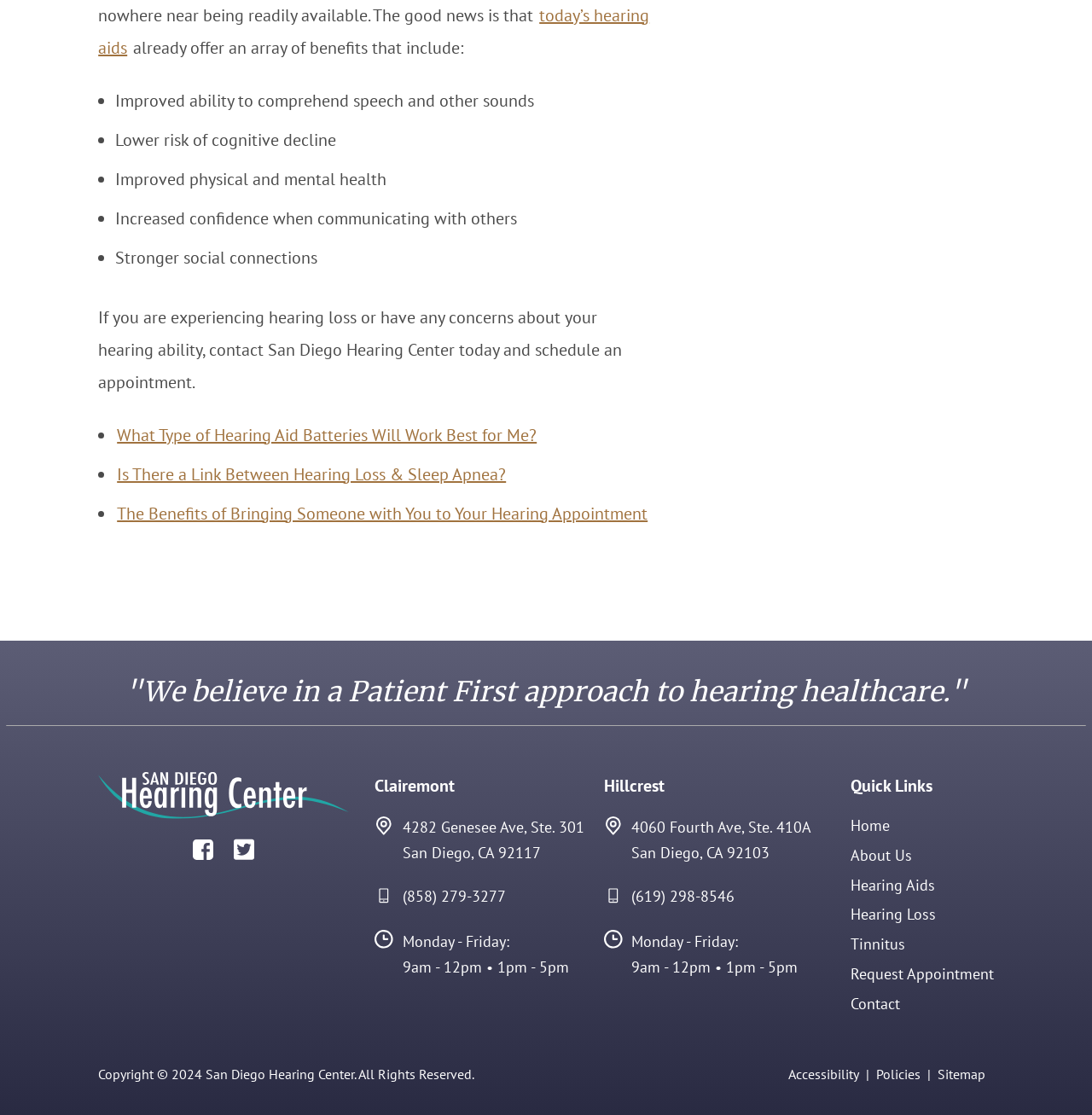What are the benefits of today's hearing aids?
Answer the question in as much detail as possible.

Based on the webpage, today's hearing aids offer several benefits, including improved ability to comprehend speech and other sounds, lower risk of cognitive decline, improved physical and mental health, increased confidence when communicating with others, and stronger social connections.